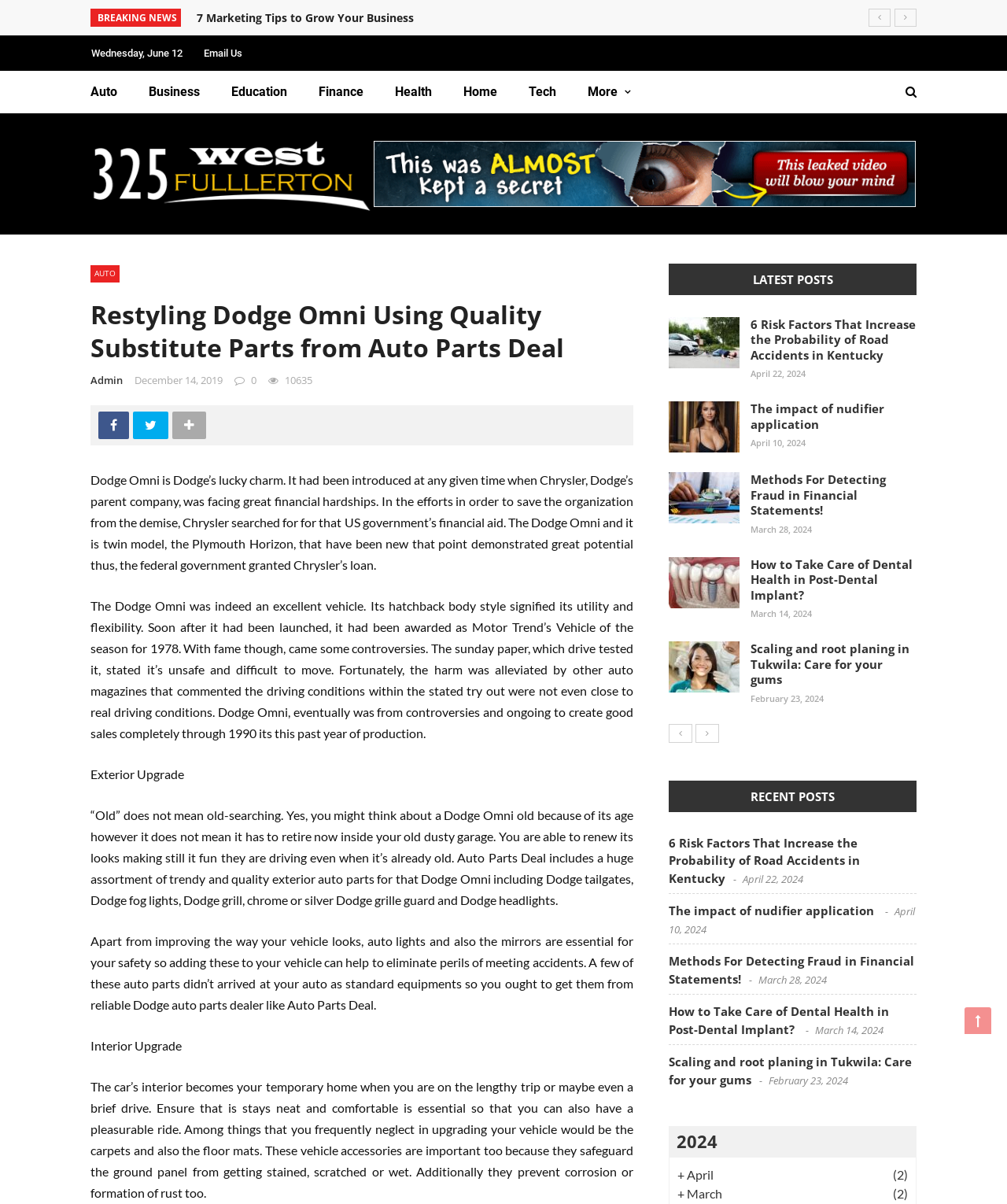Answer this question using a single word or a brief phrase:
What is the purpose of adding auto lights and mirrors to a vehicle?

Safety